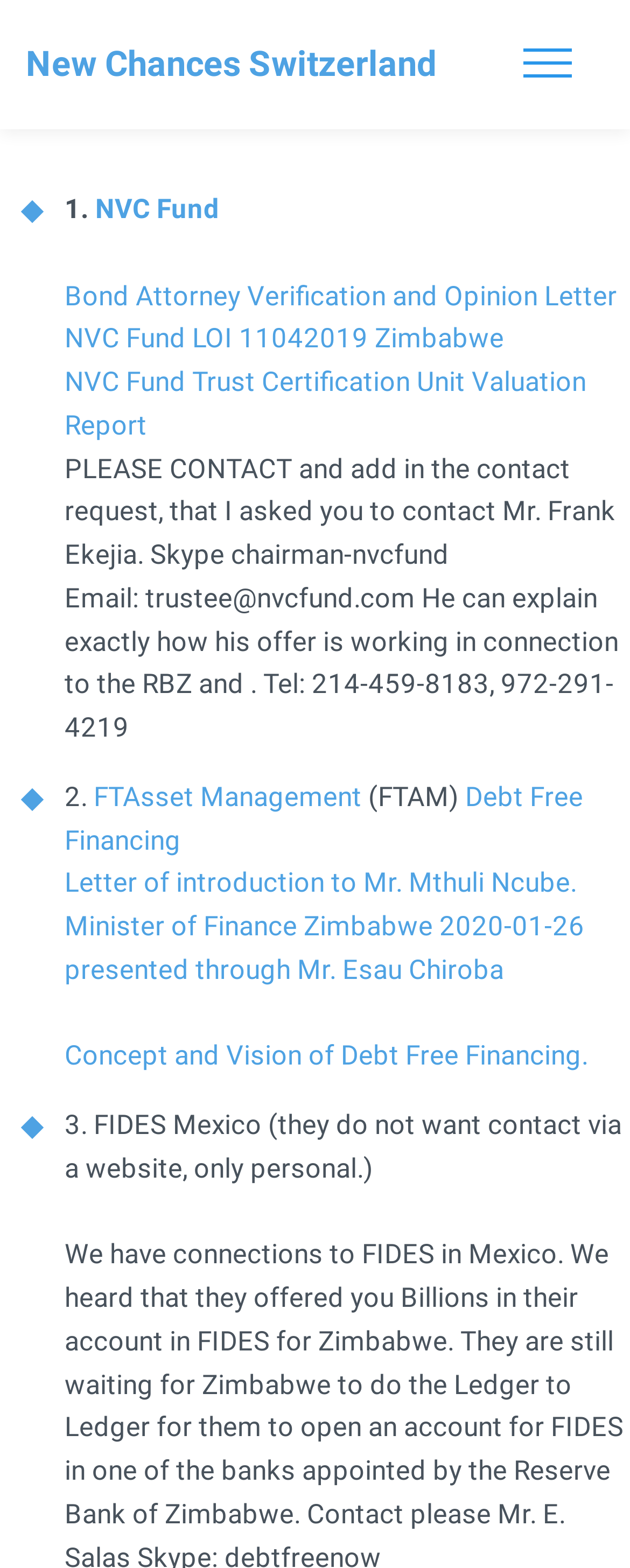Identify the bounding box coordinates of the area that should be clicked in order to complete the given instruction: "Read the Letter of introduction to Mr. Mthuli Ncube". The bounding box coordinates should be four float numbers between 0 and 1, i.e., [left, top, right, bottom].

[0.103, 0.552, 0.928, 0.628]